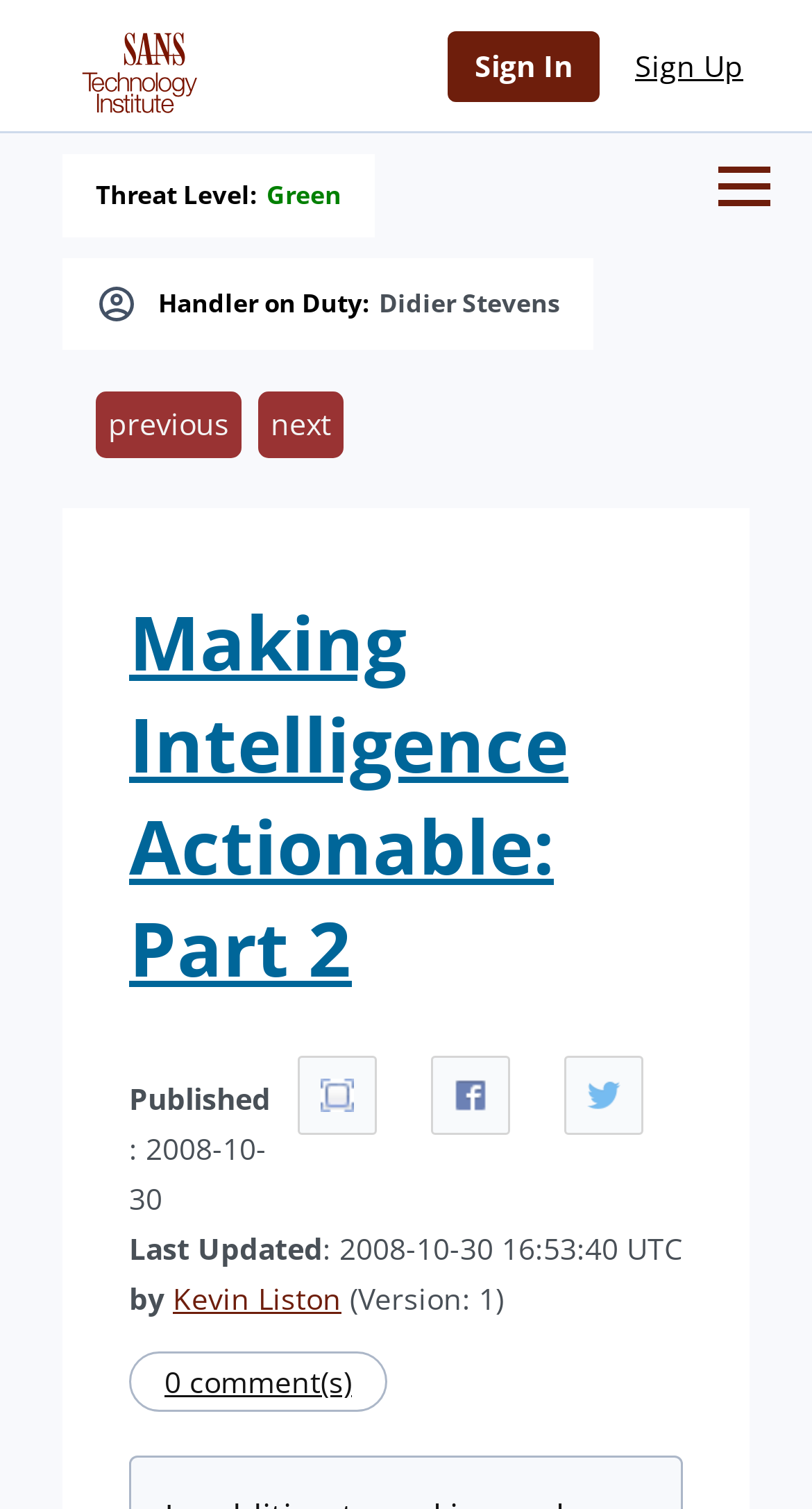What is the current threat level?
Refer to the image and give a detailed answer to the query.

I found the answer by looking at the element with the text 'Threat Level:' and then finding the link element next to it, which contains the text 'Green'.